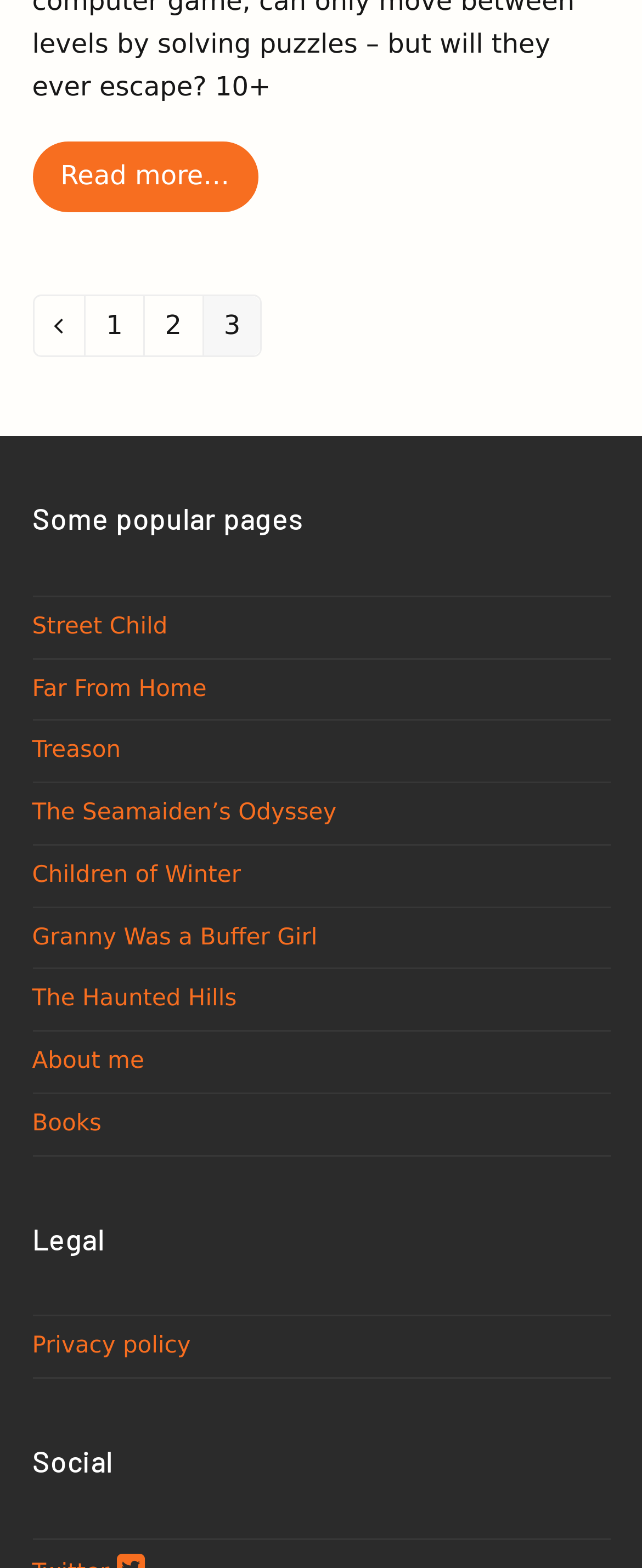Please determine the bounding box coordinates of the element to click on in order to accomplish the following task: "View Street Child". Ensure the coordinates are four float numbers ranging from 0 to 1, i.e., [left, top, right, bottom].

[0.05, 0.391, 0.261, 0.408]